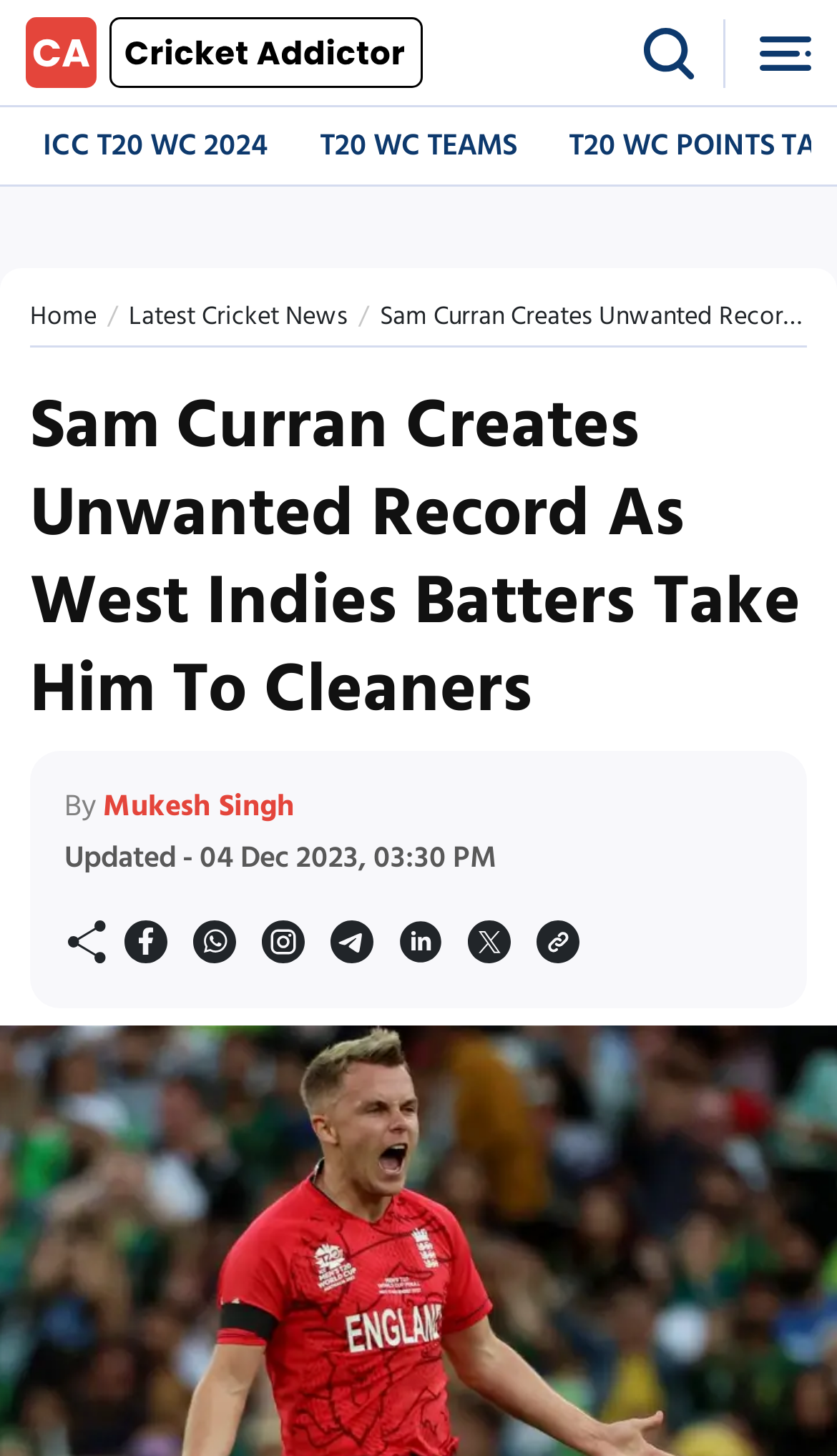Given the description ICC T20 WC 2024, predict the bounding box coordinates of the UI element. Ensure the coordinates are in the format (top-left x, top-left y, bottom-right x, bottom-right y) and all values are between 0 and 1.

[0.031, 0.085, 0.341, 0.115]